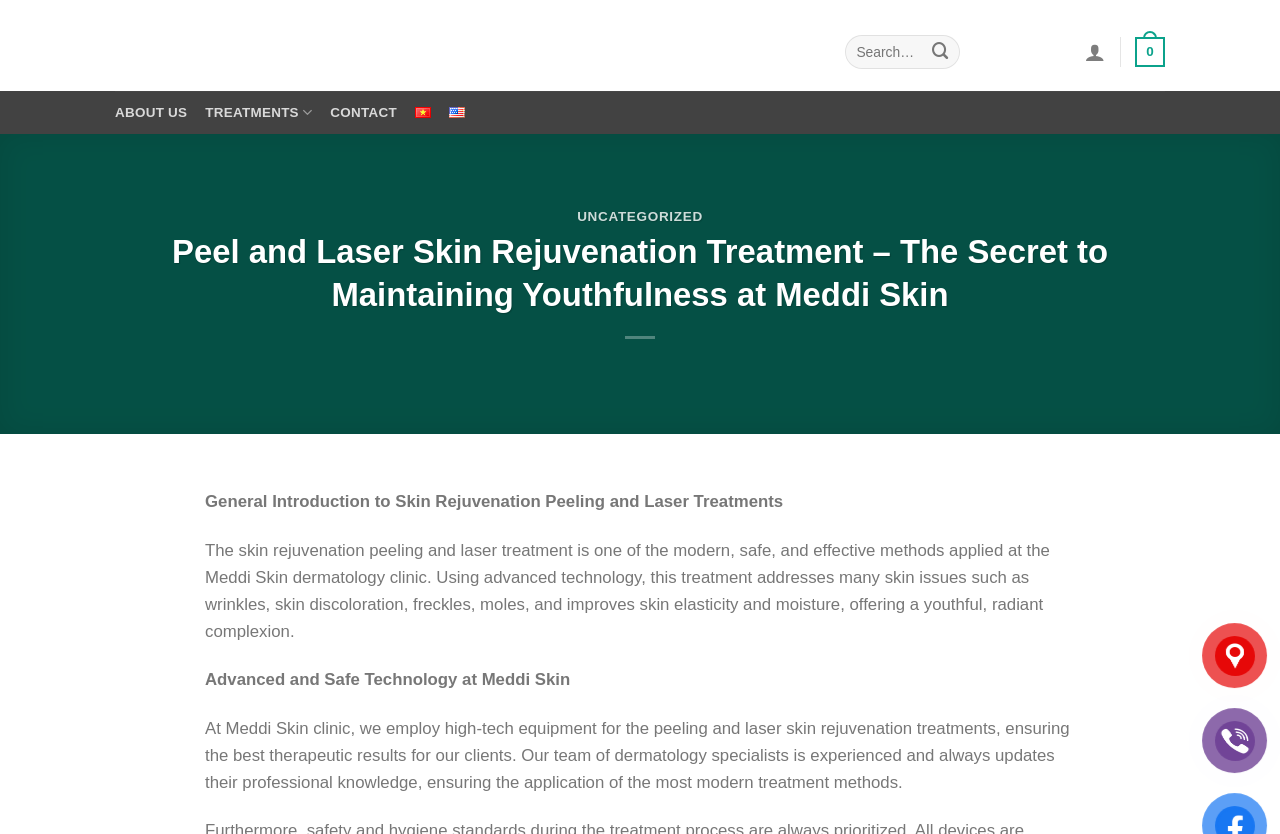Provide a short answer using a single word or phrase for the following question: 
What is the purpose of the 'google map' link?

View clinic location